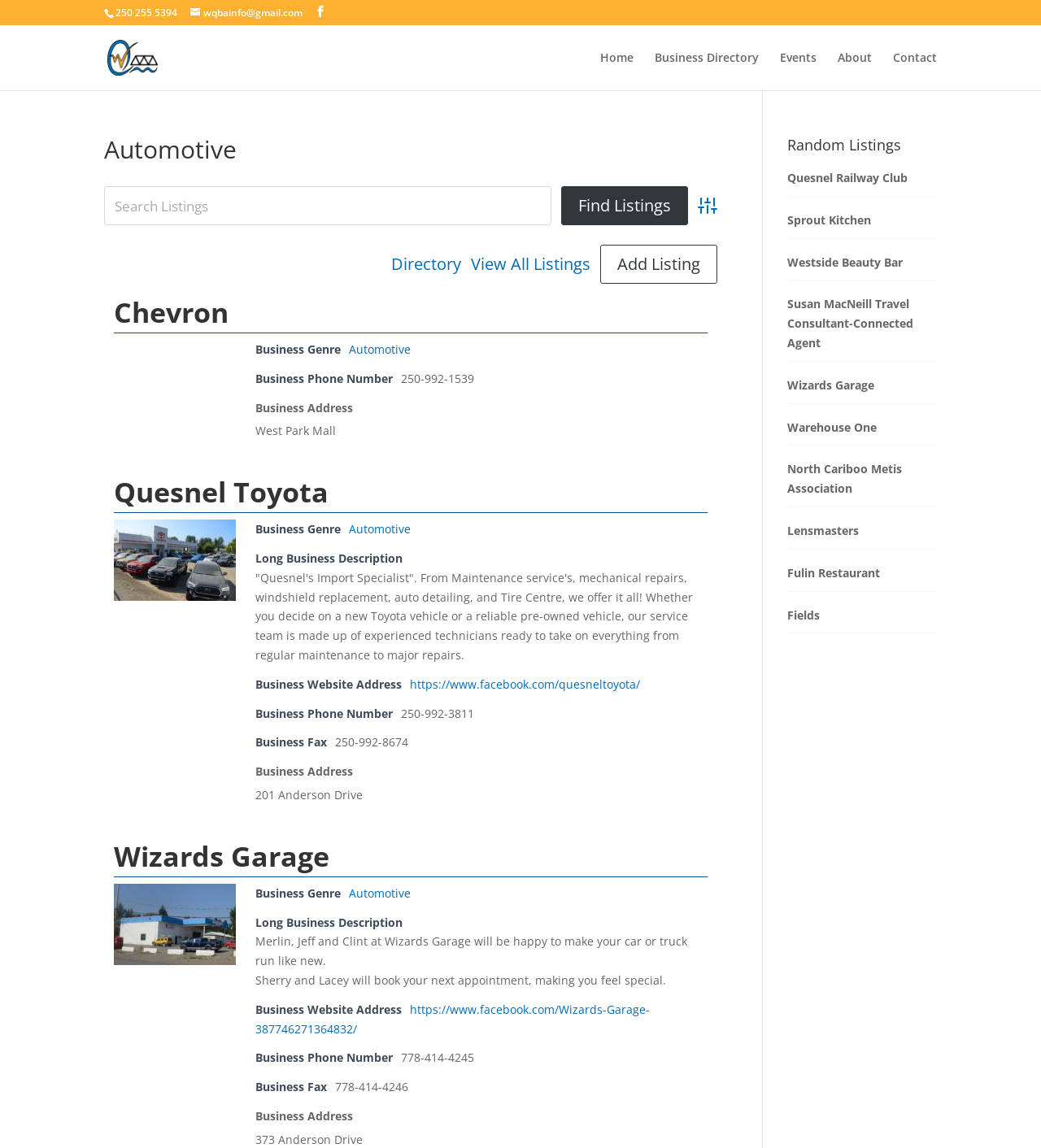What is the phone number of West Quesnel Business Association?
Using the image, respond with a single word or phrase.

250 255 5394